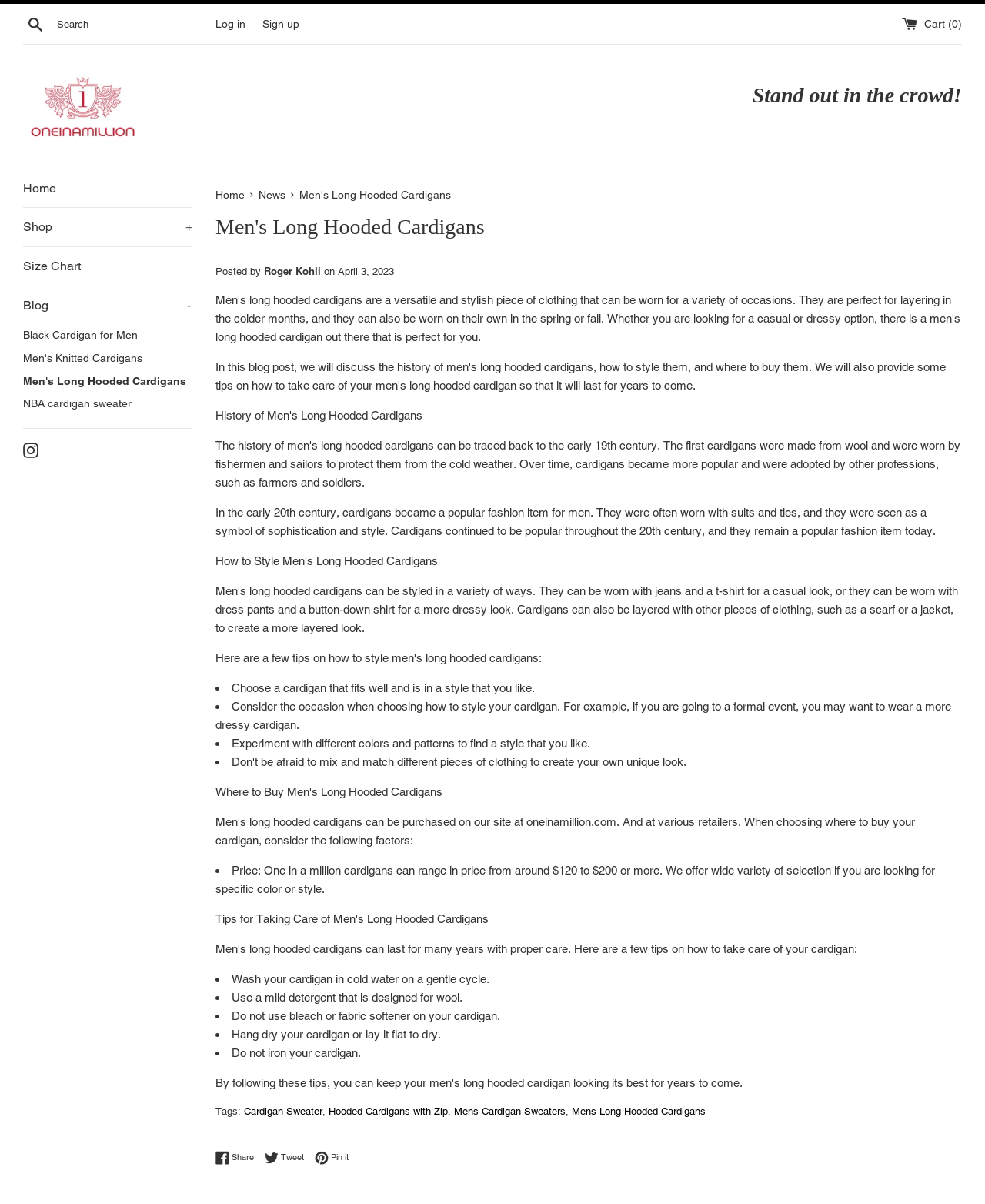Create an in-depth description of the webpage, covering main sections.

This webpage is about men's long hooded cardigans, a versatile and stylish piece of clothing. At the top, there is a search bar with a search button and a search box. Next to it, there are links to log in, sign up, and a cart with zero items. Below that, there is a horizontal separator line. 

On the left side, there is a vertical menu with links to the home page, shop, size chart, blog, and other categories. The blog link is expanded, showing sub-links to various articles, including "Black Cardigan for Men", "Men's Knitted Cardigans", and "Men's Long Hooded Cardigans". 

On the right side, there is a main content area with a horizontal separator line at the top. Below that, there is a navigation section with links to the home page and news. The main article starts with a heading "Men's Long Hooded Cardigans" and a brief description of the author and the date of posting. 

The article discusses the history of cardigans, their popularity, and how to style them. It provides tips on choosing the right cardigan, considering the occasion, experimenting with colors and patterns, and caring for the cardigan. The article also mentions the price range of one in a million cardigans and provides a list of care instructions.

At the bottom of the article, there are links to share the content on Facebook, Twitter, and Pinterest. There are also tags and links to related articles, such as "Cardigan Sweater", "Hooded Cardigans with Zip", and "Men's Long Hooded Cardigans".